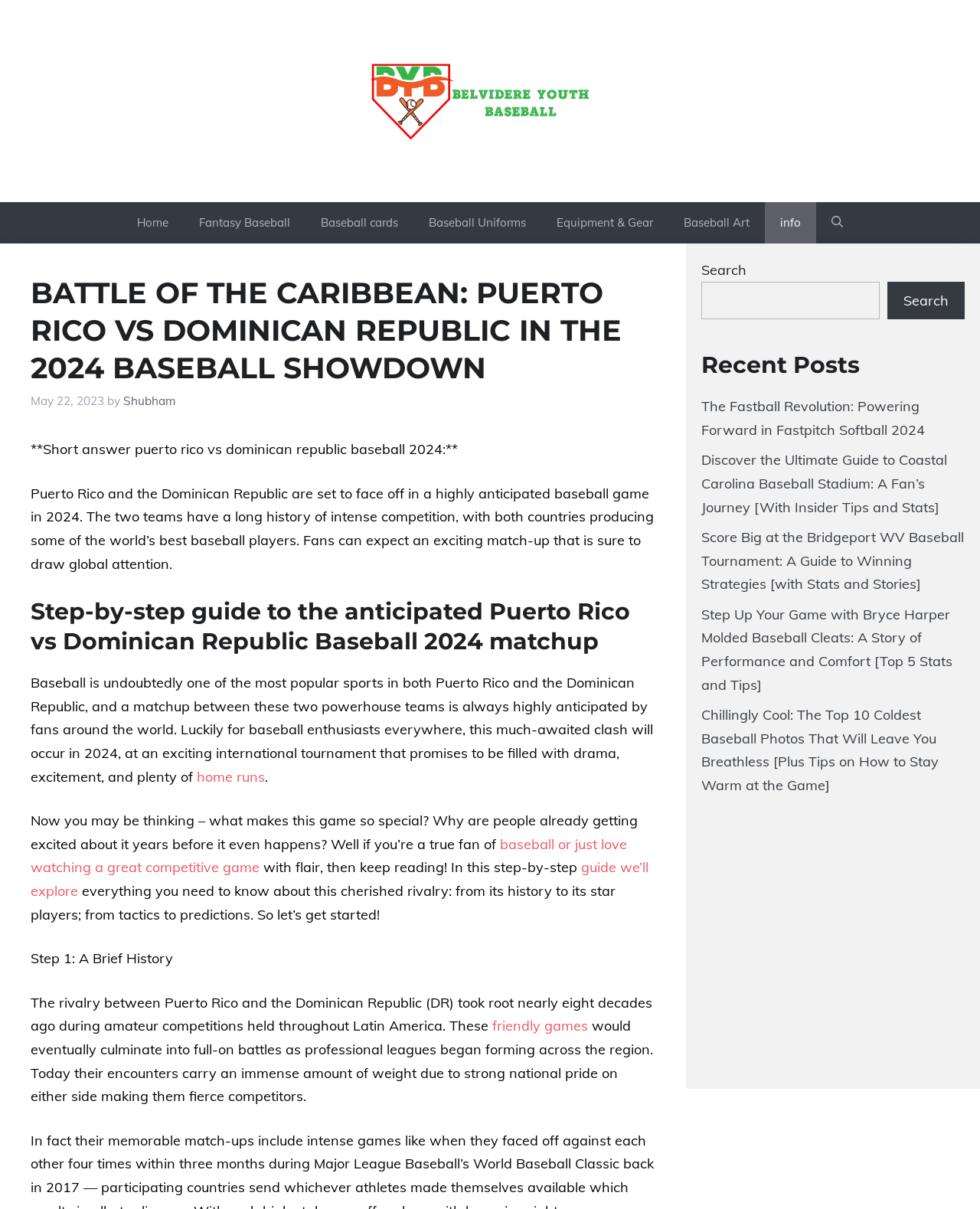What is the purpose of the search box?
Answer the question in a detailed and comprehensive manner.

I determined the answer by looking at the search box element and its associated button and text, which suggest that it is used to search for content on the website.